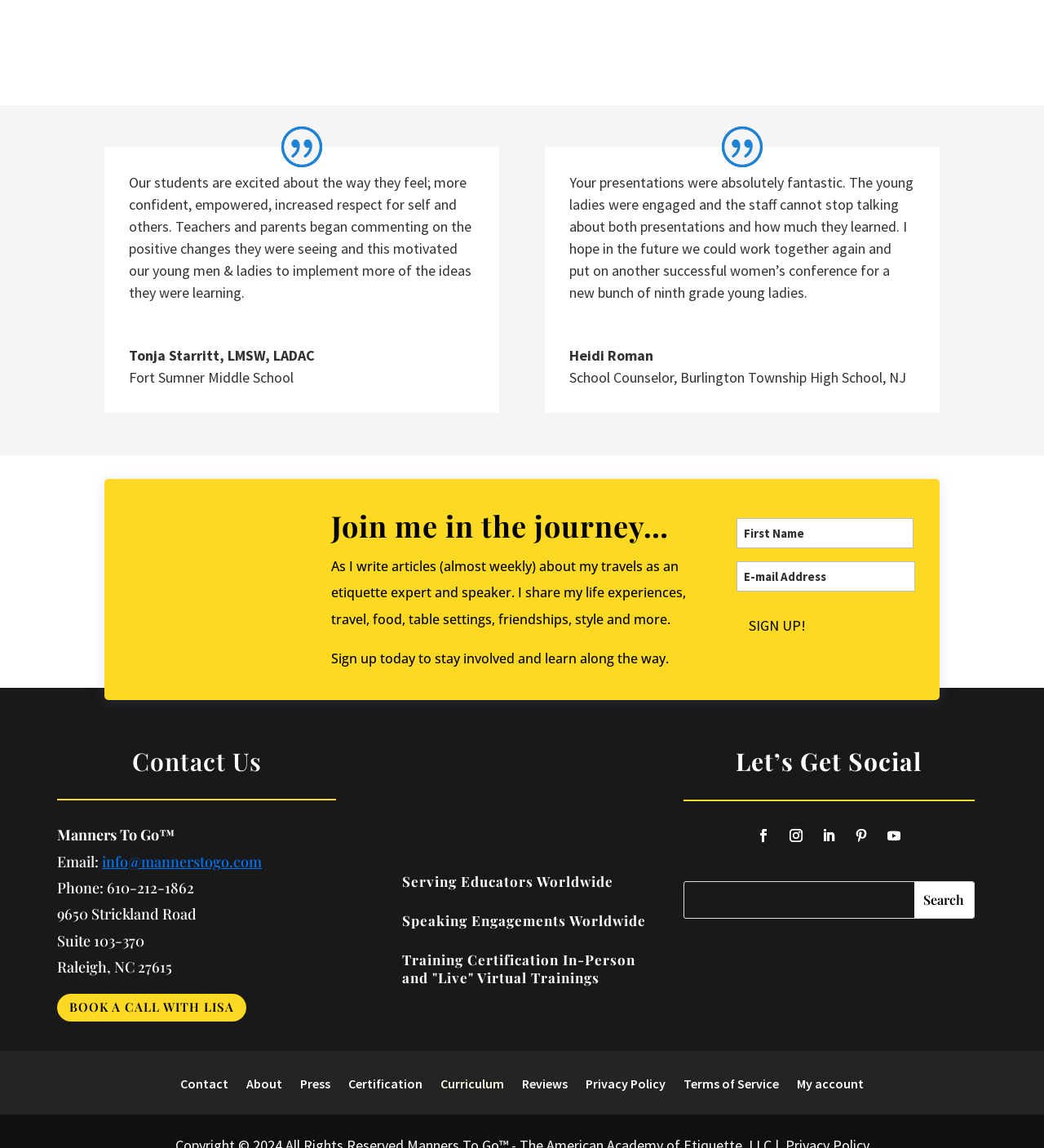Please specify the bounding box coordinates of the clickable region necessary for completing the following instruction: "Book a call with Lisa". The coordinates must consist of four float numbers between 0 and 1, i.e., [left, top, right, bottom].

[0.055, 0.866, 0.236, 0.89]